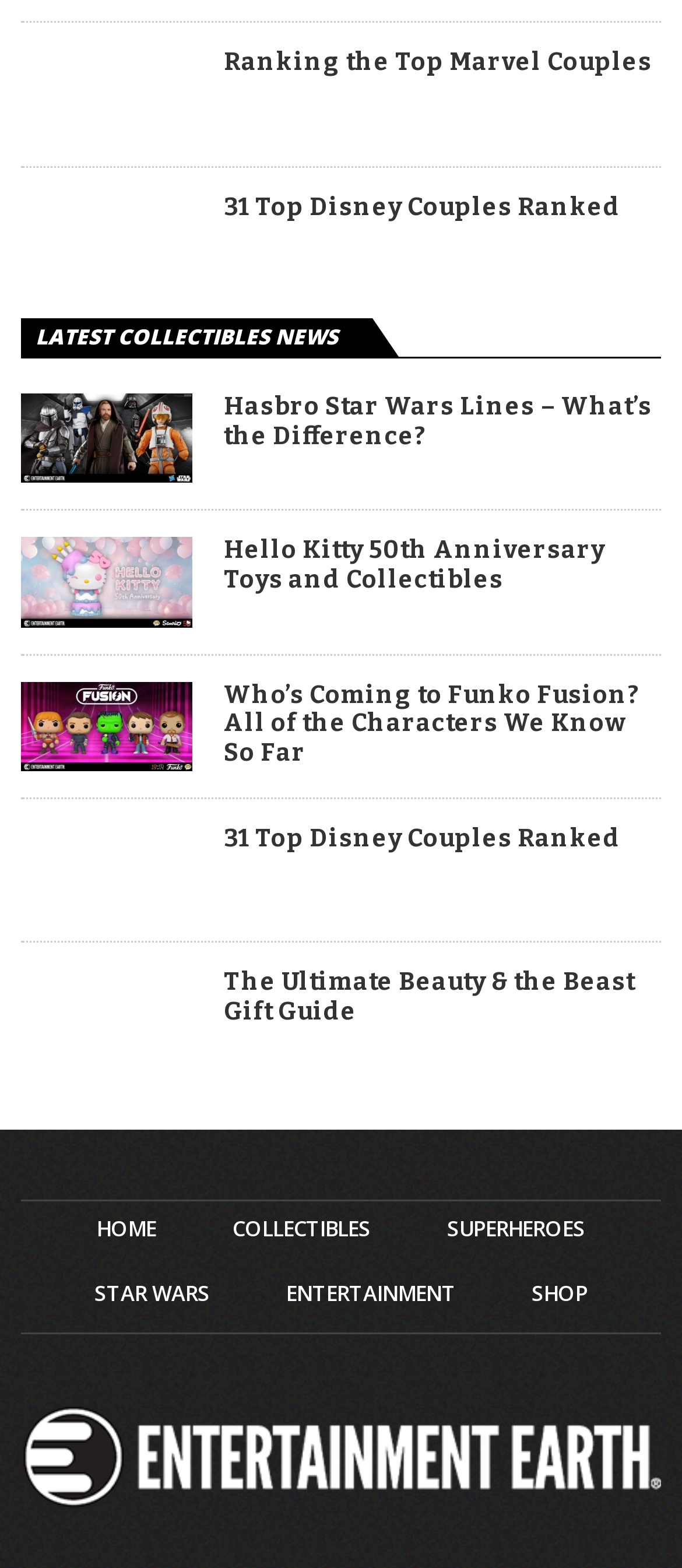Please identify the bounding box coordinates of the clickable region that I should interact with to perform the following instruction: "View Hill Climb Racing Mod Apk". The coordinates should be expressed as four float numbers between 0 and 1, i.e., [left, top, right, bottom].

None